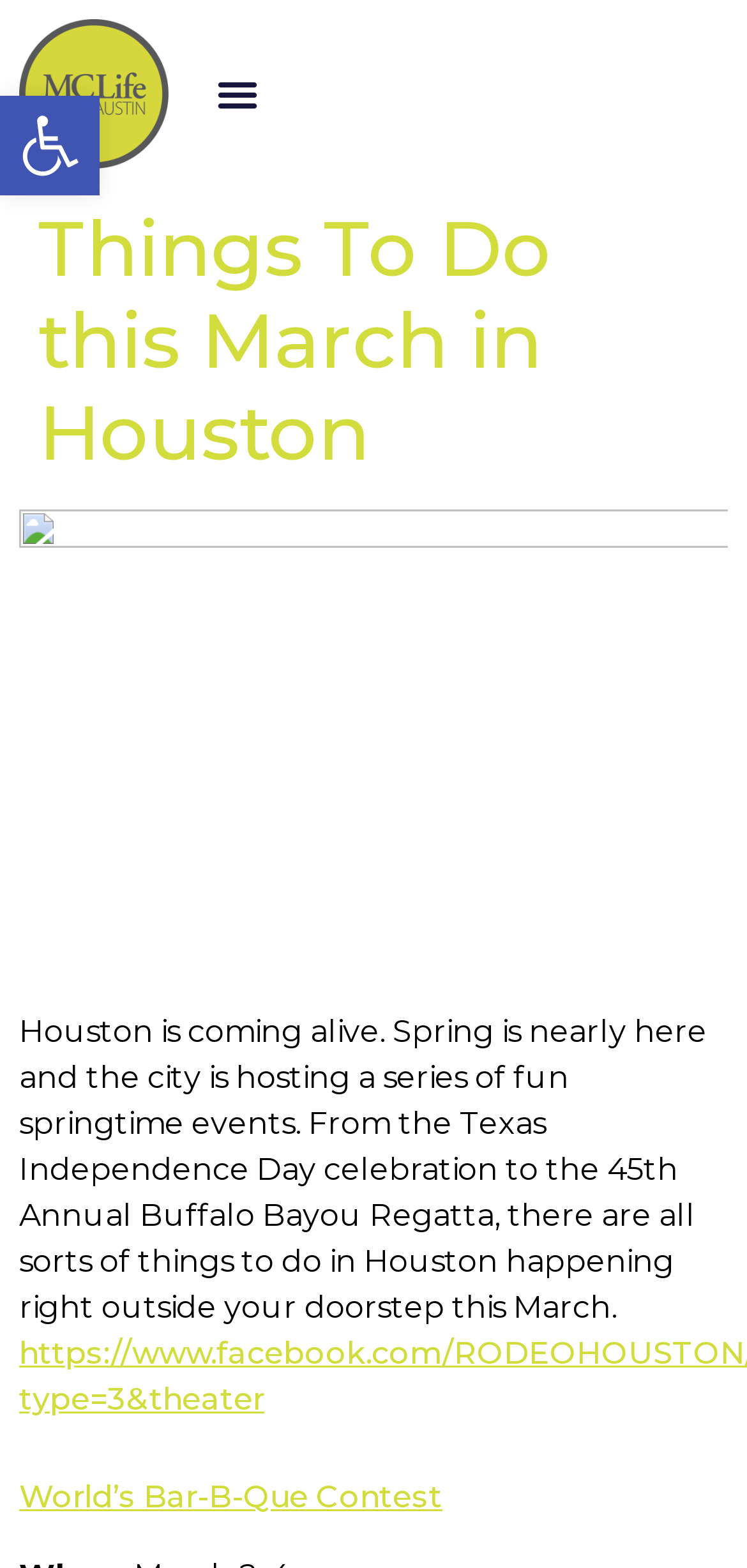Please provide the main heading of the webpage content.

Things To Do this March in Houston